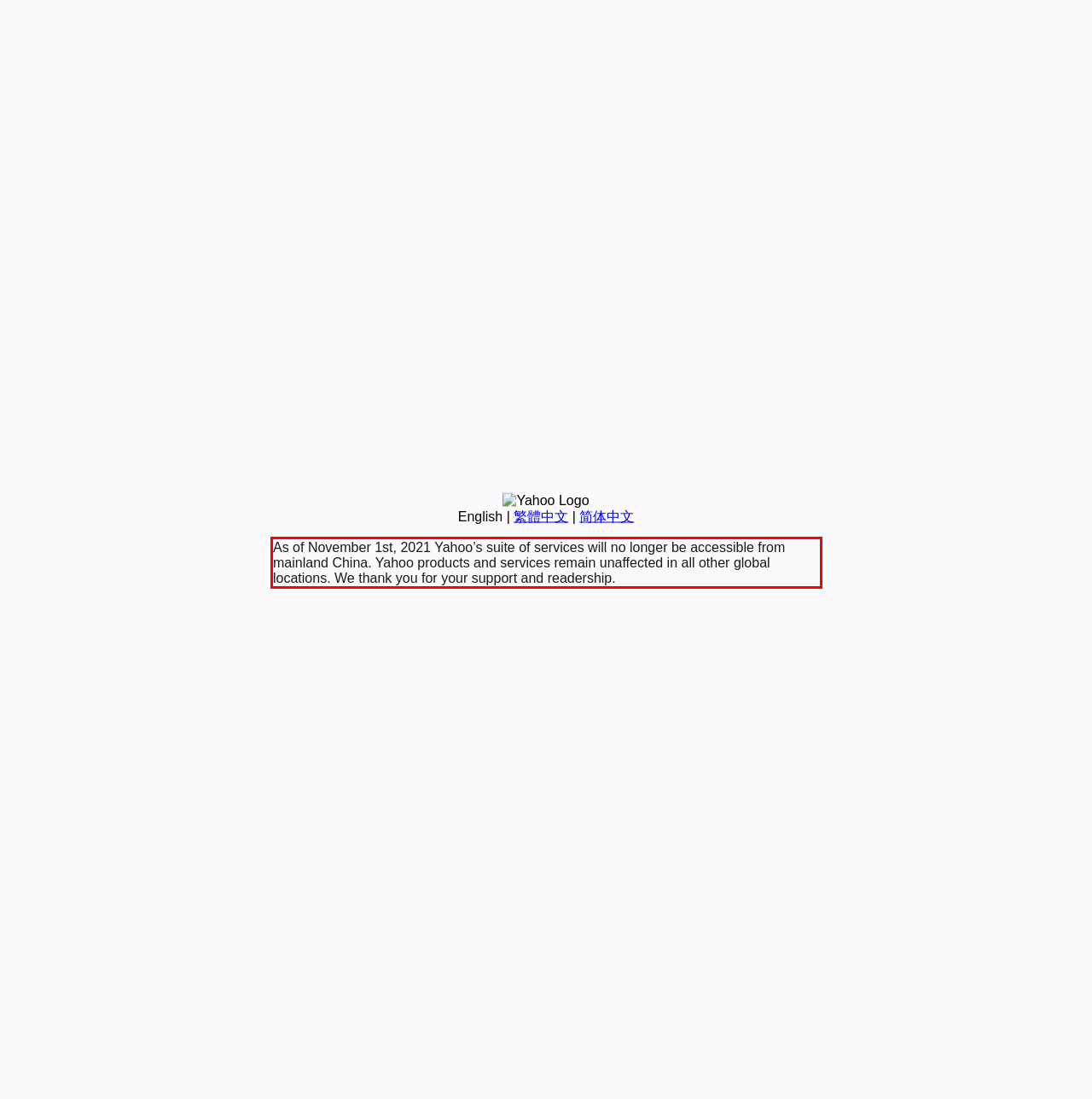Examine the screenshot of the webpage, locate the red bounding box, and generate the text contained within it.

As of November 1st, 2021 Yahoo’s suite of services will no longer be accessible from mainland China. Yahoo products and services remain unaffected in all other global locations. We thank you for your support and readership.